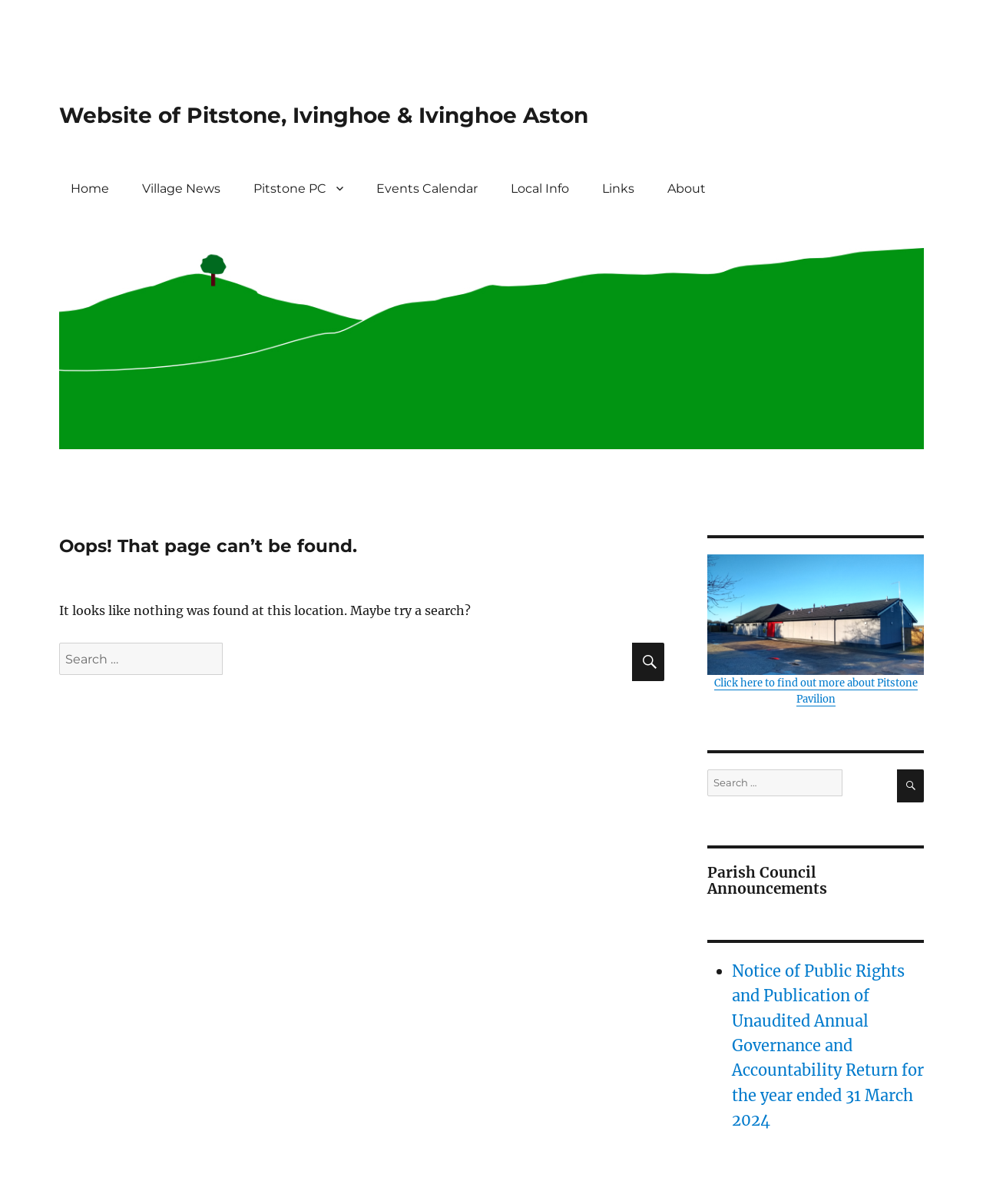Specify the bounding box coordinates of the region I need to click to perform the following instruction: "Read Parish Council Announcements". The coordinates must be four float numbers in the range of 0 to 1, i.e., [left, top, right, bottom].

[0.72, 0.718, 0.94, 0.745]